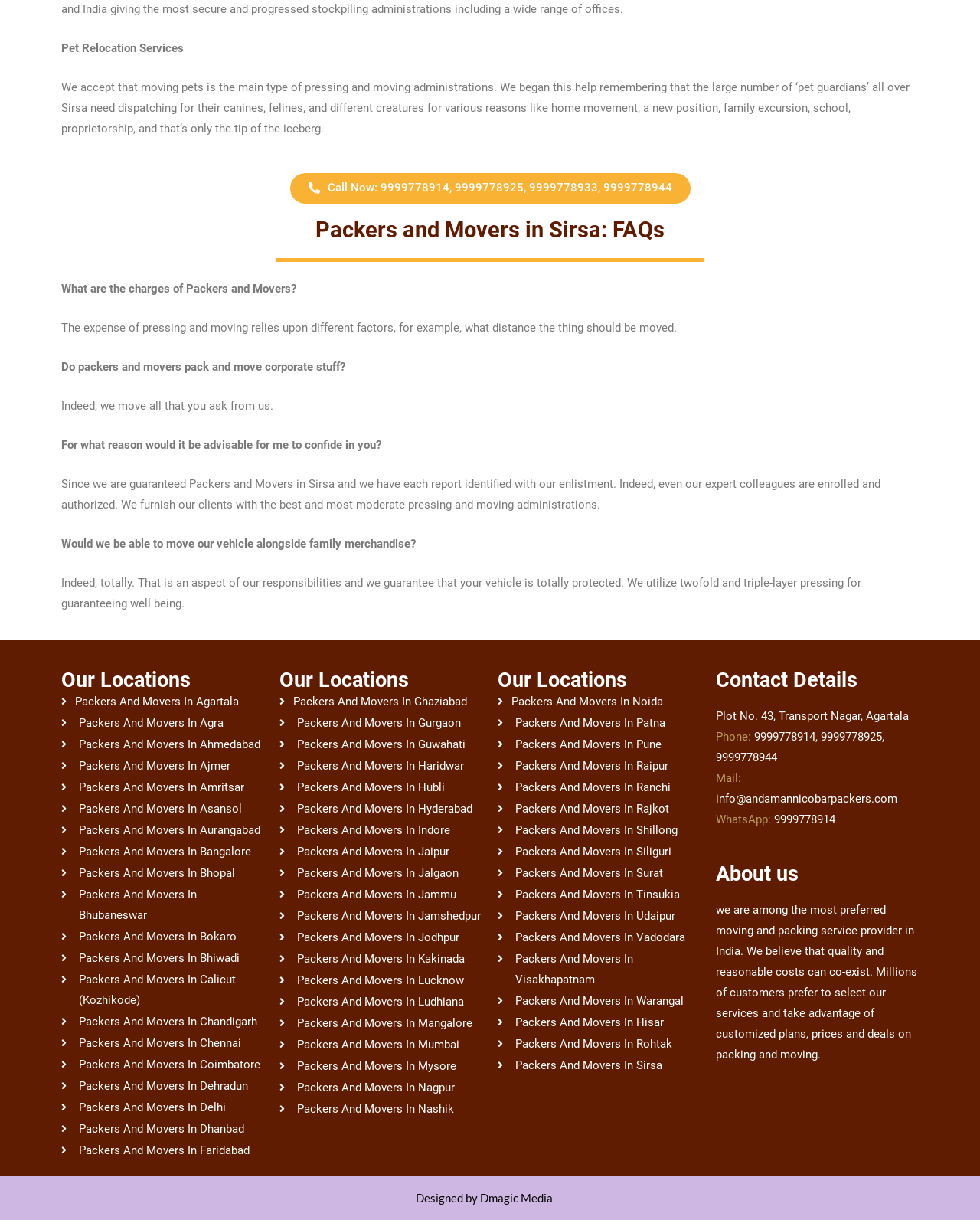Please determine the bounding box coordinates of the element's region to click for the following instruction: "View FAQs about packers and movers".

[0.062, 0.18, 0.938, 0.198]